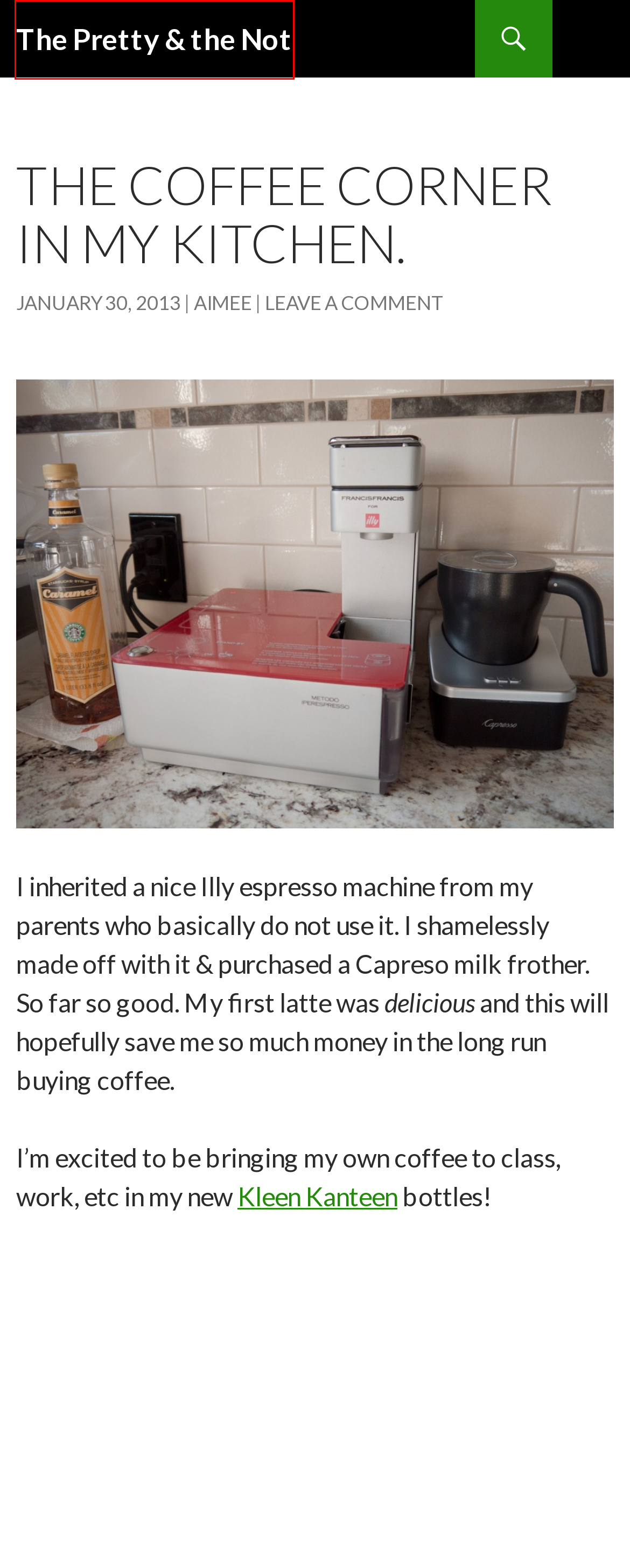Assess the screenshot of a webpage with a red bounding box and determine which webpage description most accurately matches the new page after clicking the element within the red box. Here are the options:
A. Aimee | The Pretty & the Not
B. Comments for The Pretty & the Not
C. April | 2014 | The Pretty & the Not
D. The New Coffee Corner: the Autumn Edition | The Pretty & the Not
E. Uncategorized | The Pretty & the Not
F. Places: Miette. | The Pretty & the Not
G. The Pretty & the Not  | Lifestyle, beauty, and everything.
H. January | 2013 | The Pretty & the Not

G